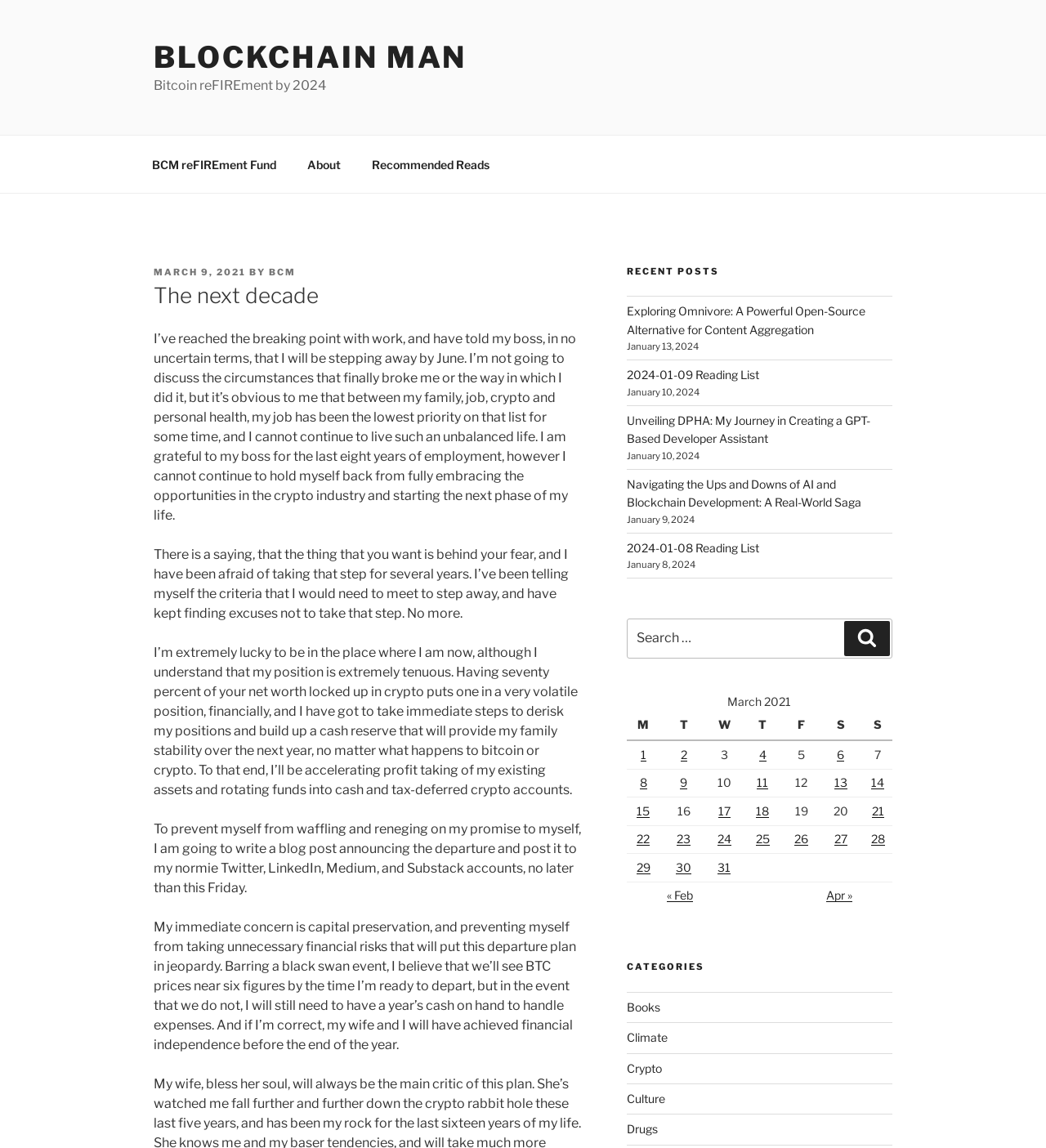Identify the bounding box for the described UI element: "BCM reFIREment Fund".

[0.131, 0.126, 0.277, 0.16]